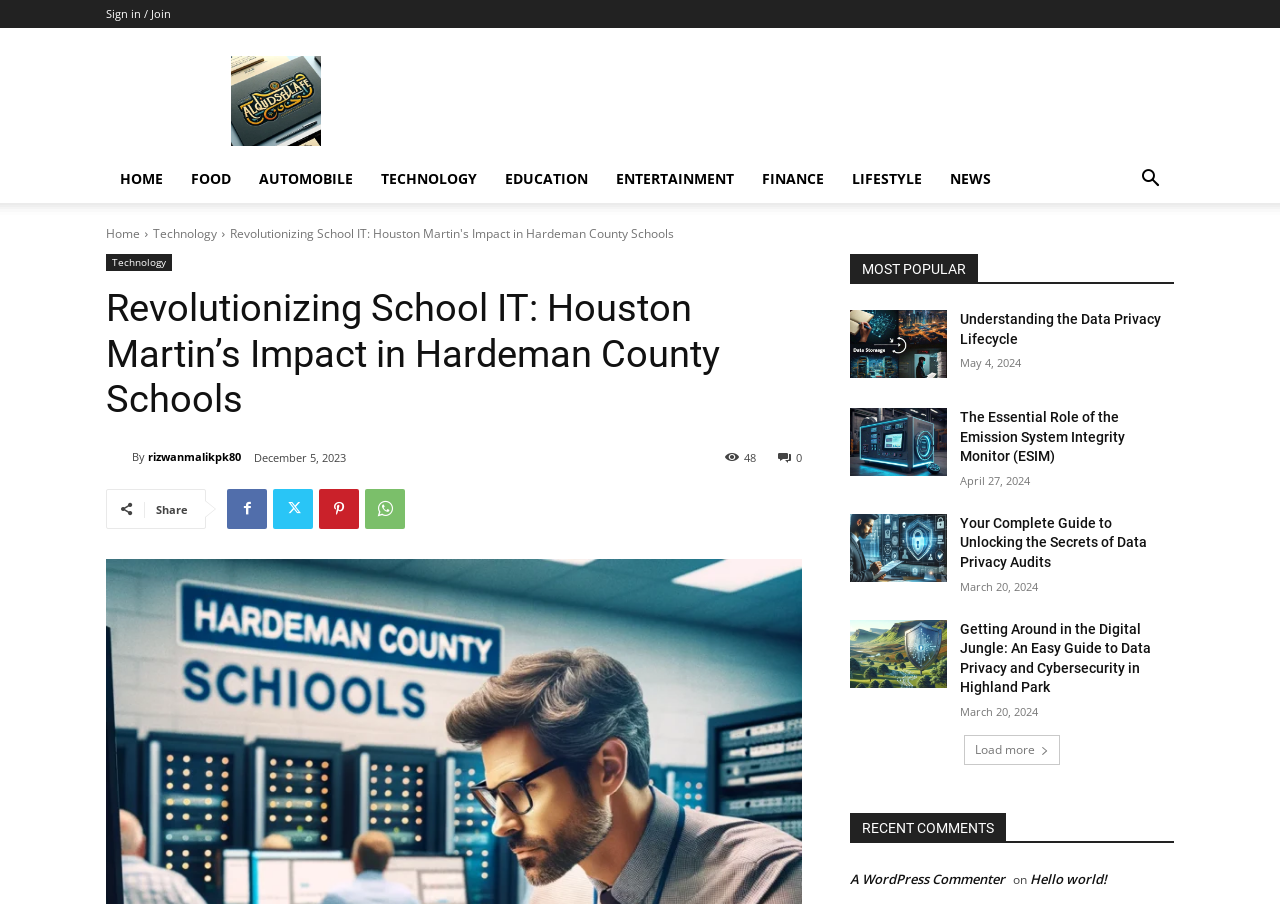How many links are there in the 'MOST POPULAR' section?
Provide a detailed and well-explained answer to the question.

The 'MOST POPULAR' section has four links: 'Understanding the Data Privacy Lifecycle', 'The Essential Role of the Emission System Integrity Monitor (ESIM)', 'Your Complete Guide to Unlocking the Secrets of Data Privacy Audits', and 'Getting Around in the Digital Jungle: An Easy Guide to Data Privacy and Cybersecurity in Highland Park'.